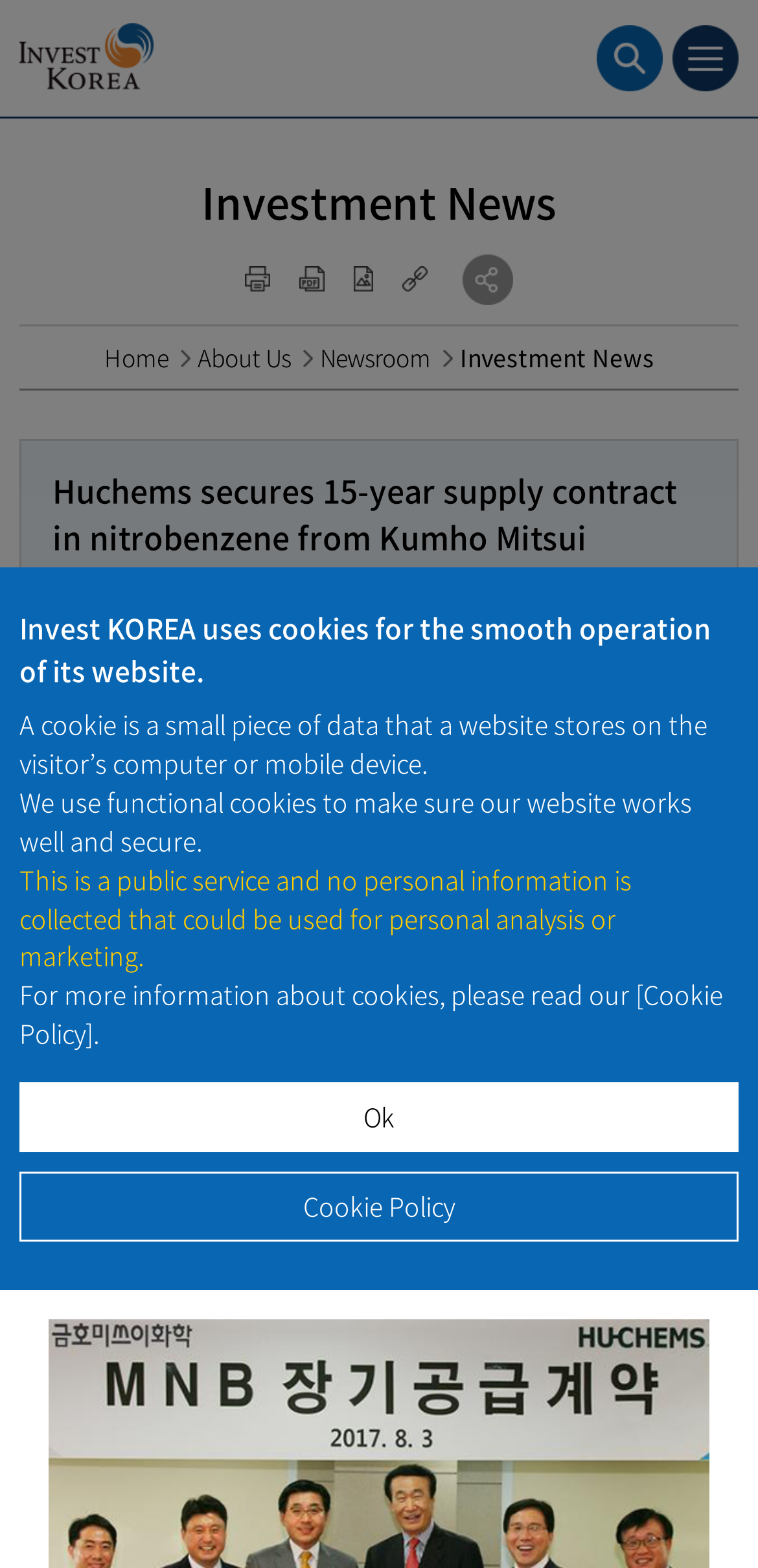Determine the bounding box coordinates of the element's region needed to click to follow the instruction: "Learn about natural Botox alternatives". Provide these coordinates as four float numbers between 0 and 1, formatted as [left, top, right, bottom].

None